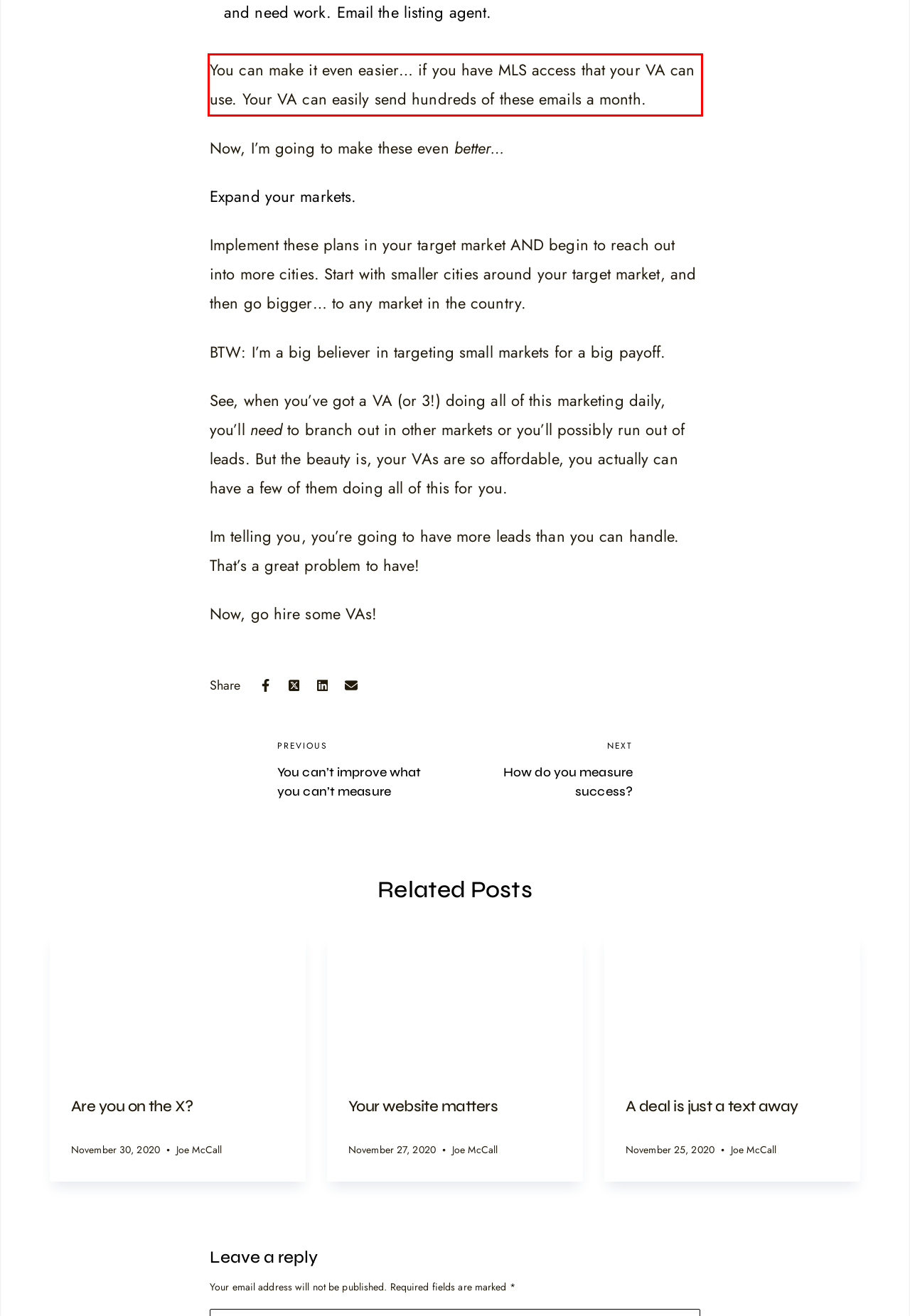Analyze the screenshot of a webpage where a red rectangle is bounding a UI element. Extract and generate the text content within this red bounding box.

You can make it even easier… if you have MLS access that your VA can use. Your VA can easily send hundreds of these emails a month.